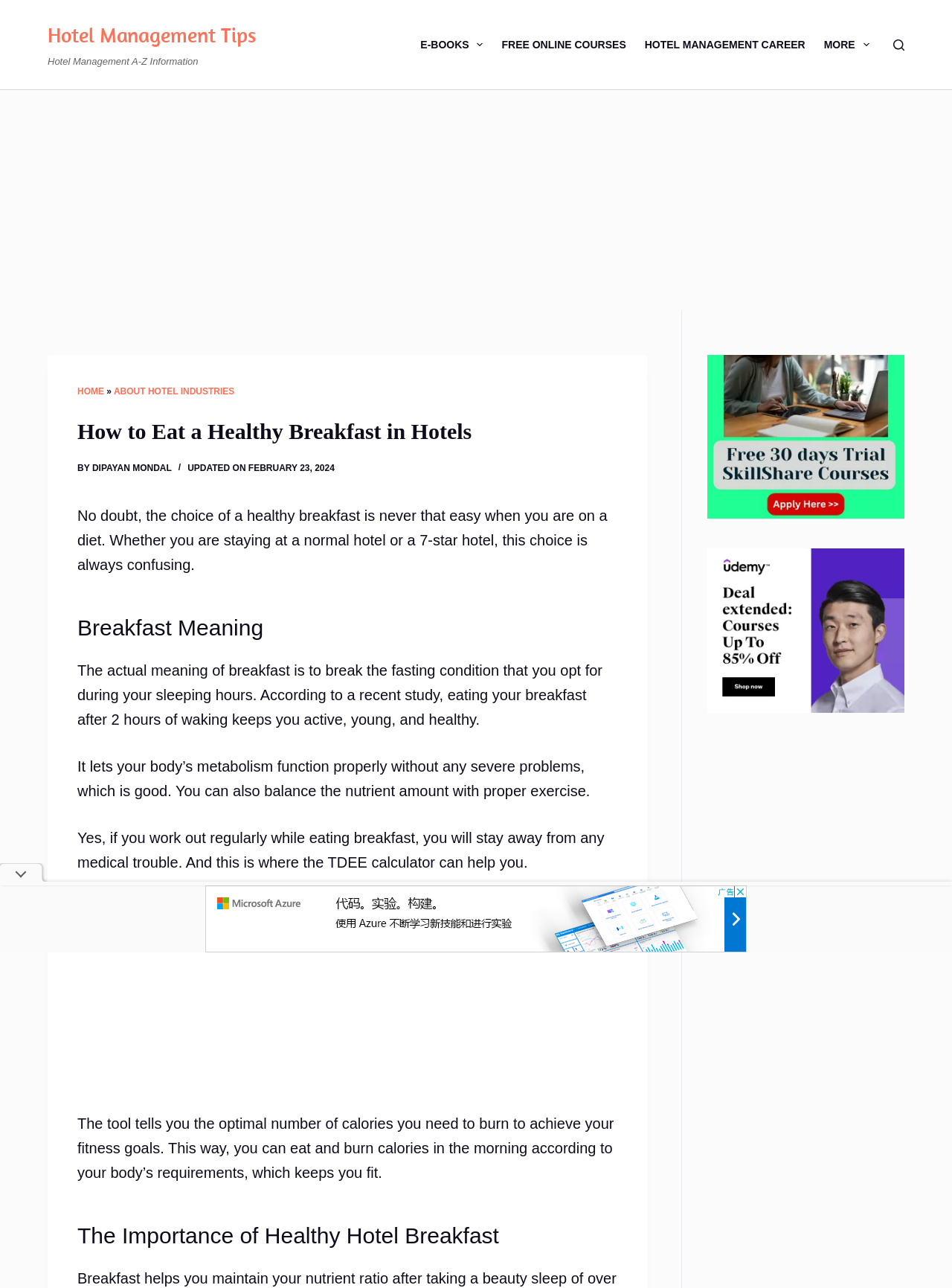Give a concise answer using only one word or phrase for this question:
What is the topic of the article?

Healthy breakfast in hotels